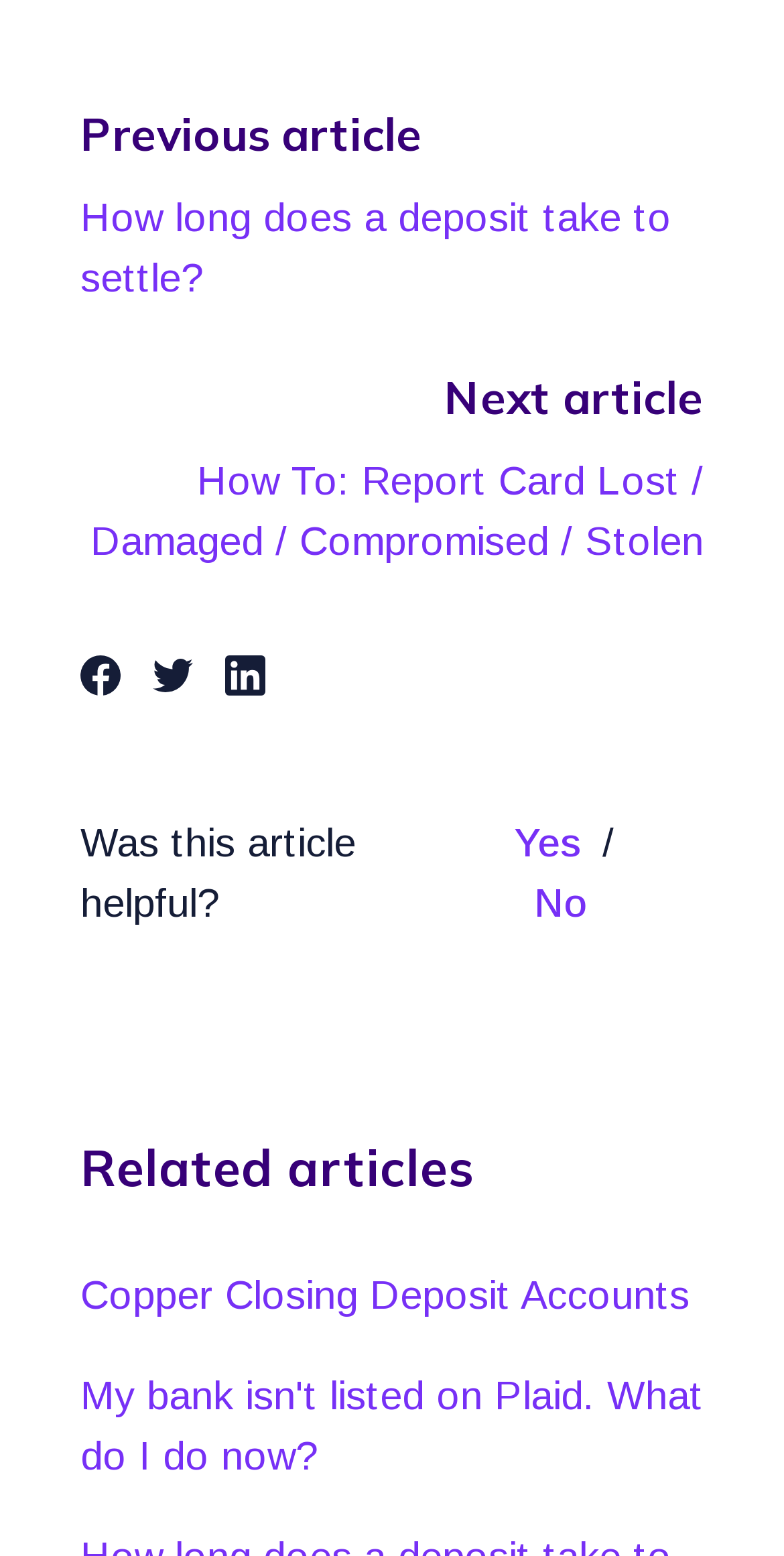Pinpoint the bounding box coordinates of the clickable element needed to complete the instruction: "Read the 'Related articles'". The coordinates should be provided as four float numbers between 0 and 1: [left, top, right, bottom].

[0.103, 0.729, 0.897, 0.773]